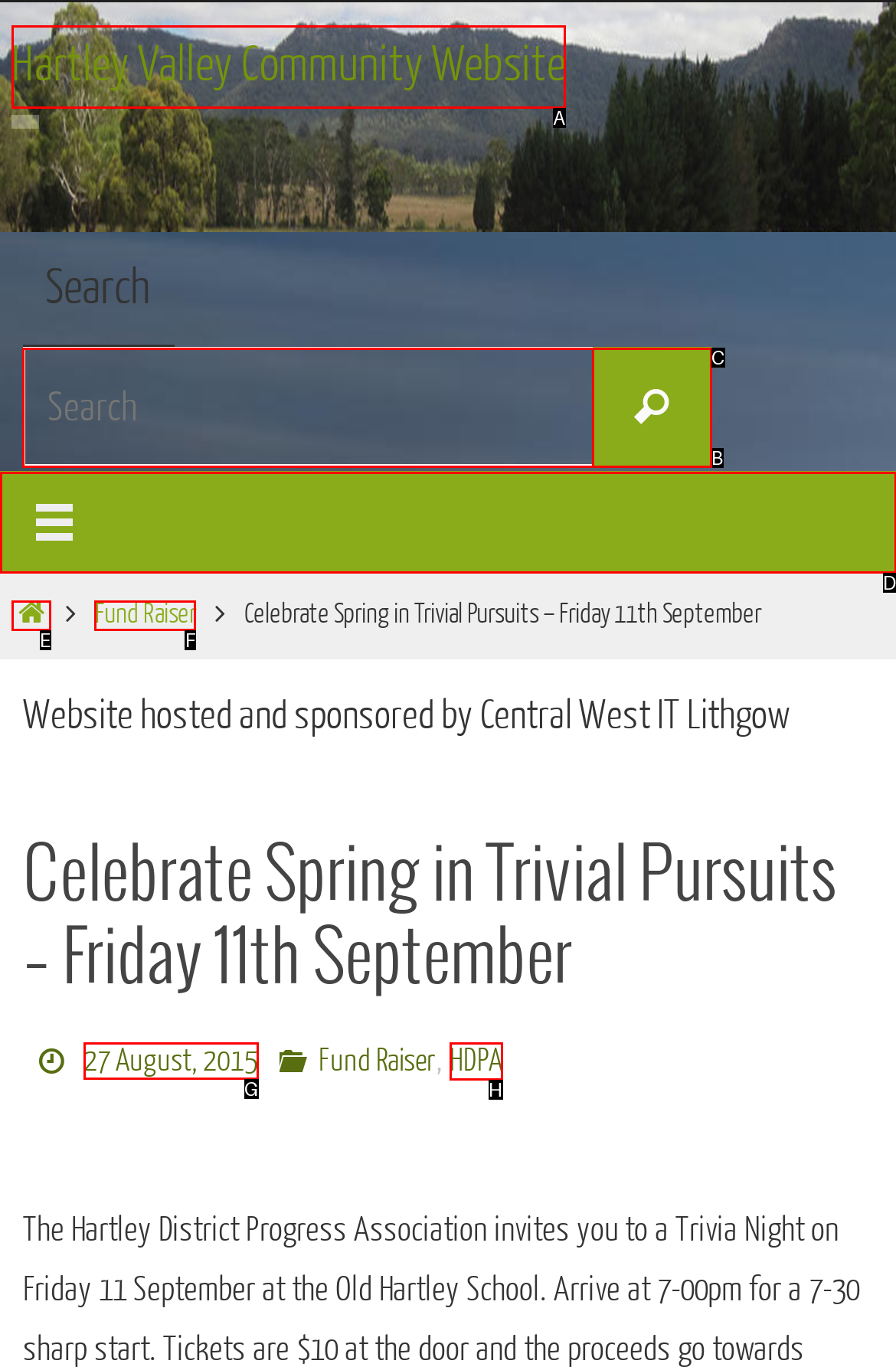Identify the correct UI element to click to follow this instruction: Visit the HDPA page
Respond with the letter of the appropriate choice from the displayed options.

H